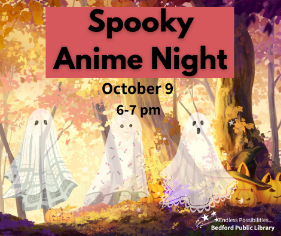Refer to the screenshot and answer the following question in detail:
What time does the Spooky Anime Night event start?

The start time of the event can be found in the caption, which states '...from 6:00 PM to 7:00 PM...'